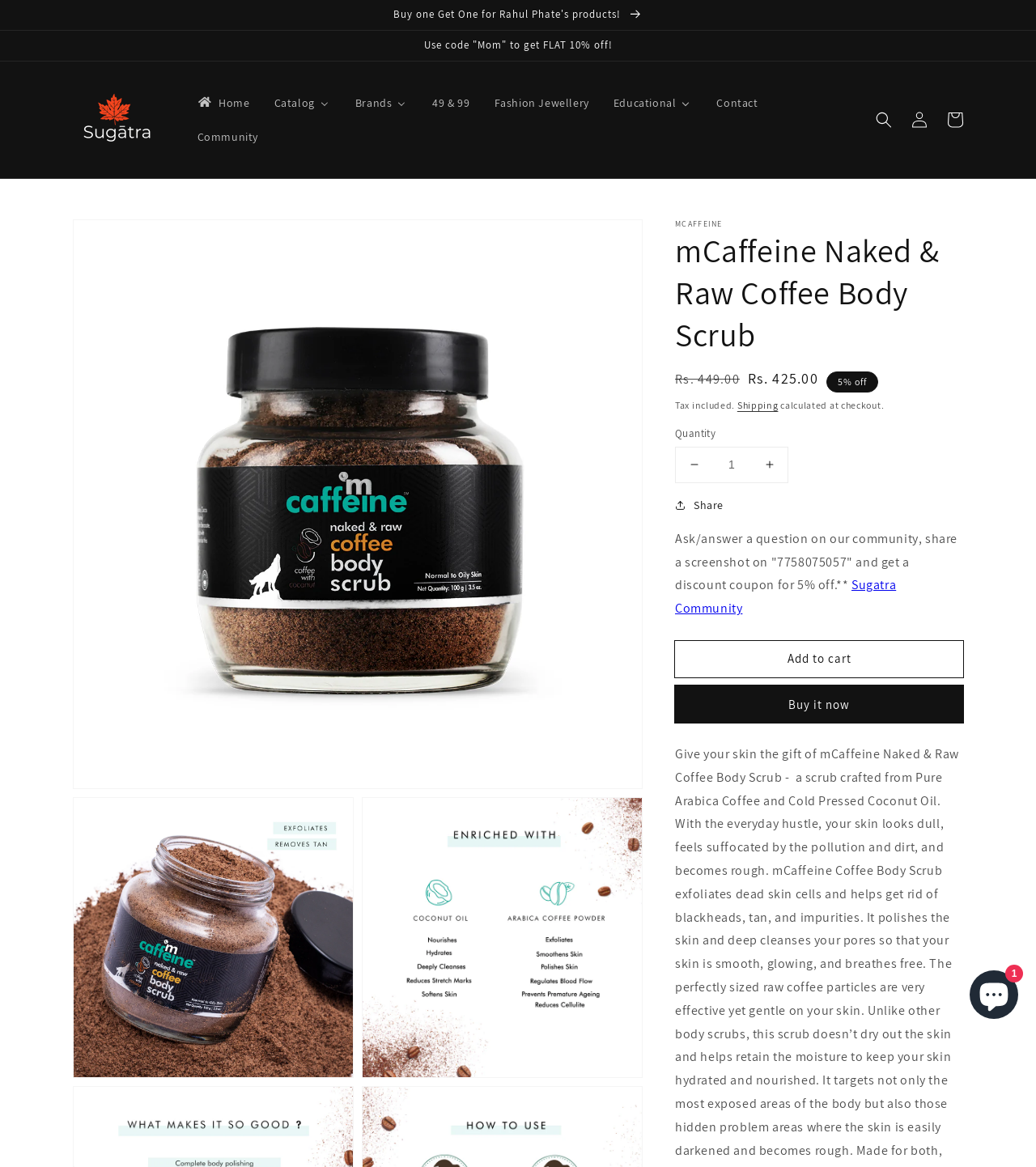Please identify the bounding box coordinates of where to click in order to follow the instruction: "Click on the 'JMark Inspections' link".

None